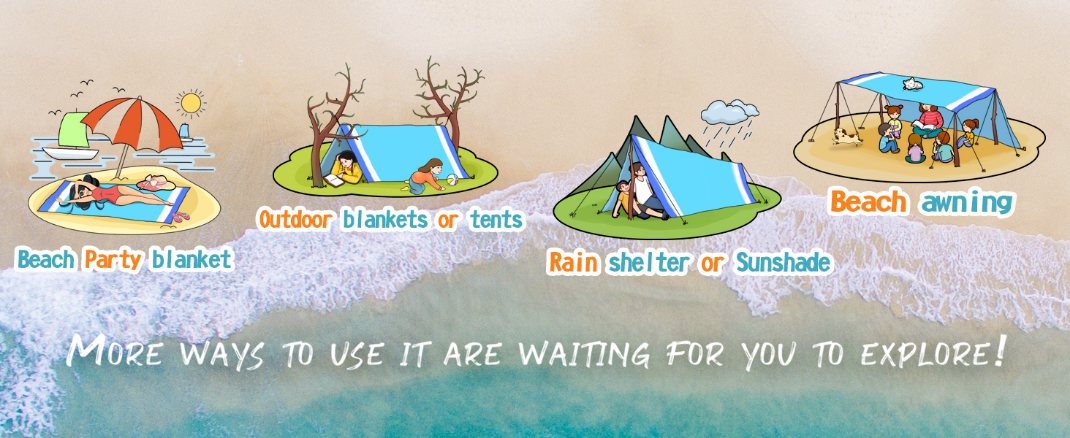Use one word or a short phrase to answer the question provided: 
What is written at the bottom of the image?

More ways to use it are waiting for you to explore!